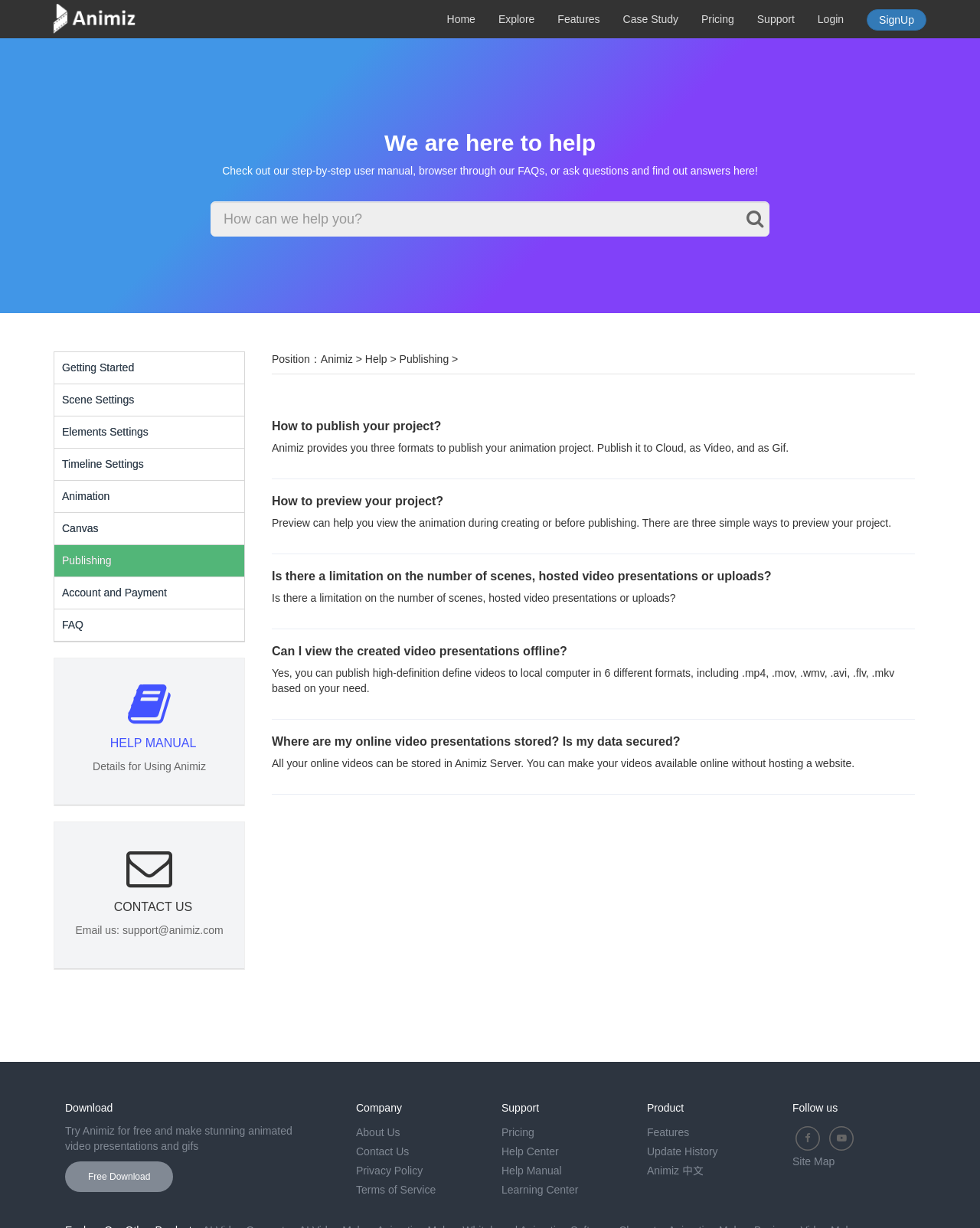Provide the bounding box coordinates of the section that needs to be clicked to accomplish the following instruction: "Click on the 'Publishing' link."

[0.407, 0.287, 0.458, 0.297]